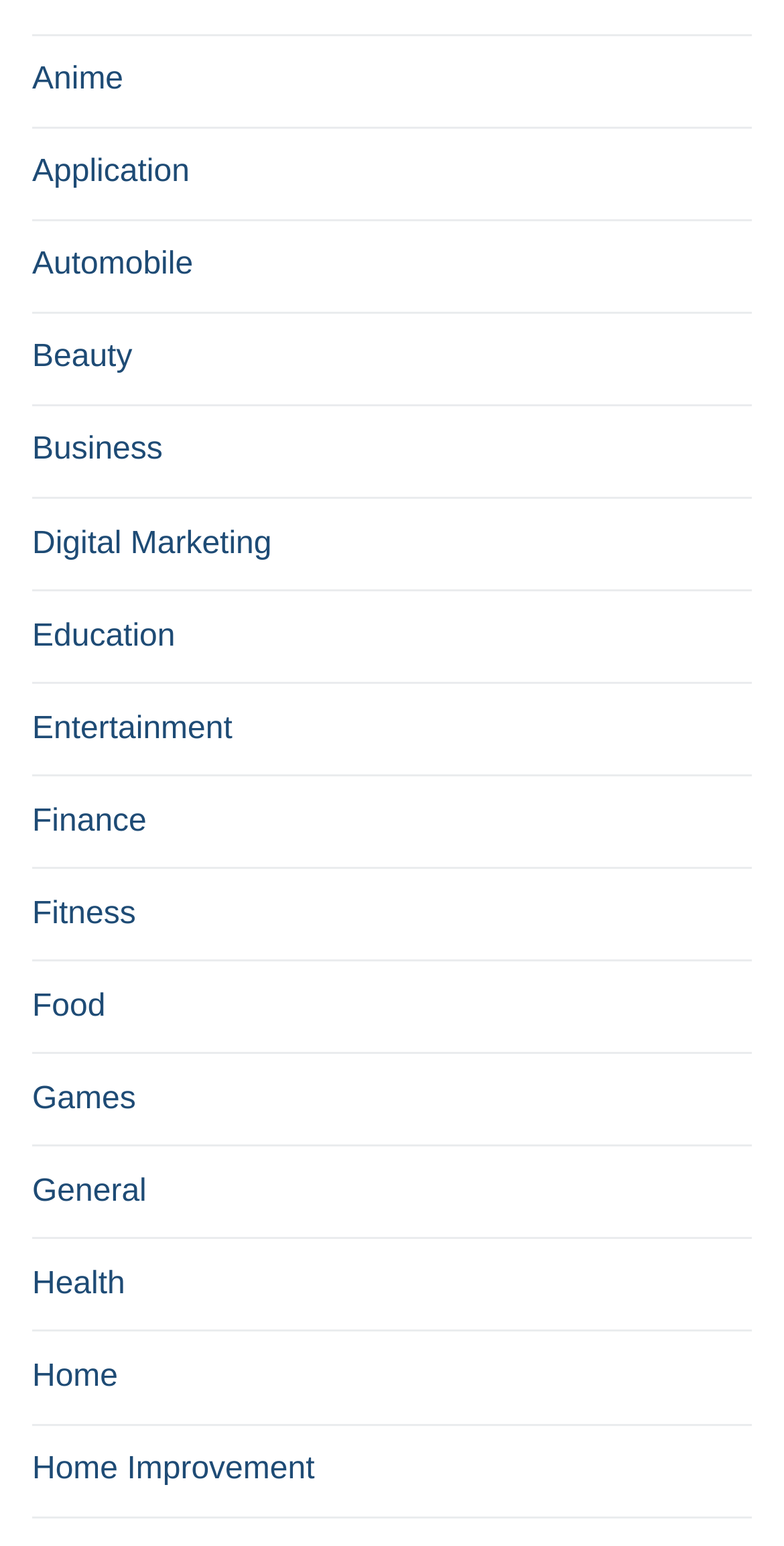Please identify the bounding box coordinates of where to click in order to follow the instruction: "Browse Digital Marketing".

[0.041, 0.335, 0.959, 0.382]